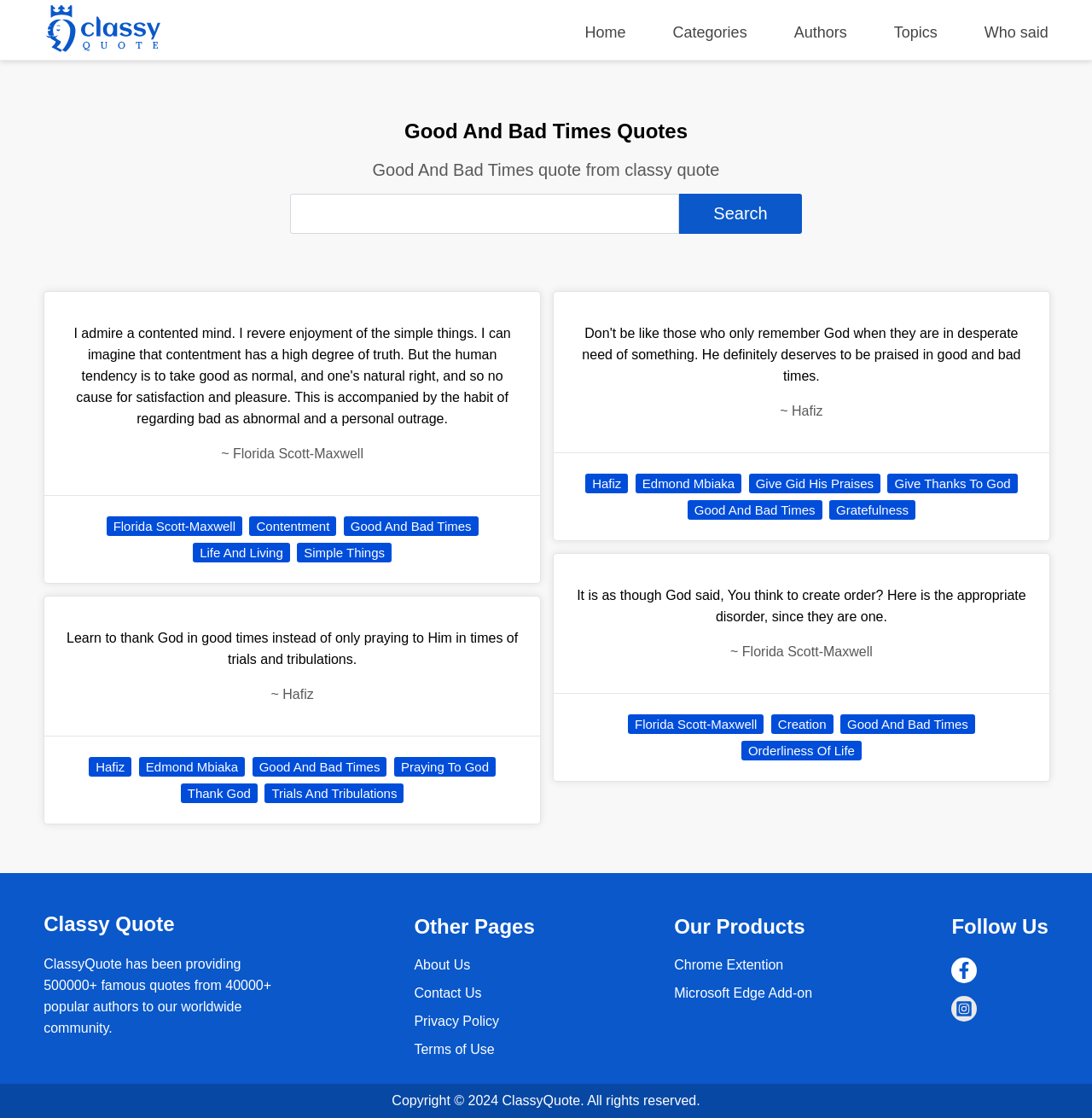Can you determine the bounding box coordinates of the area that needs to be clicked to fulfill the following instruction: "click on the portfolio link"?

None